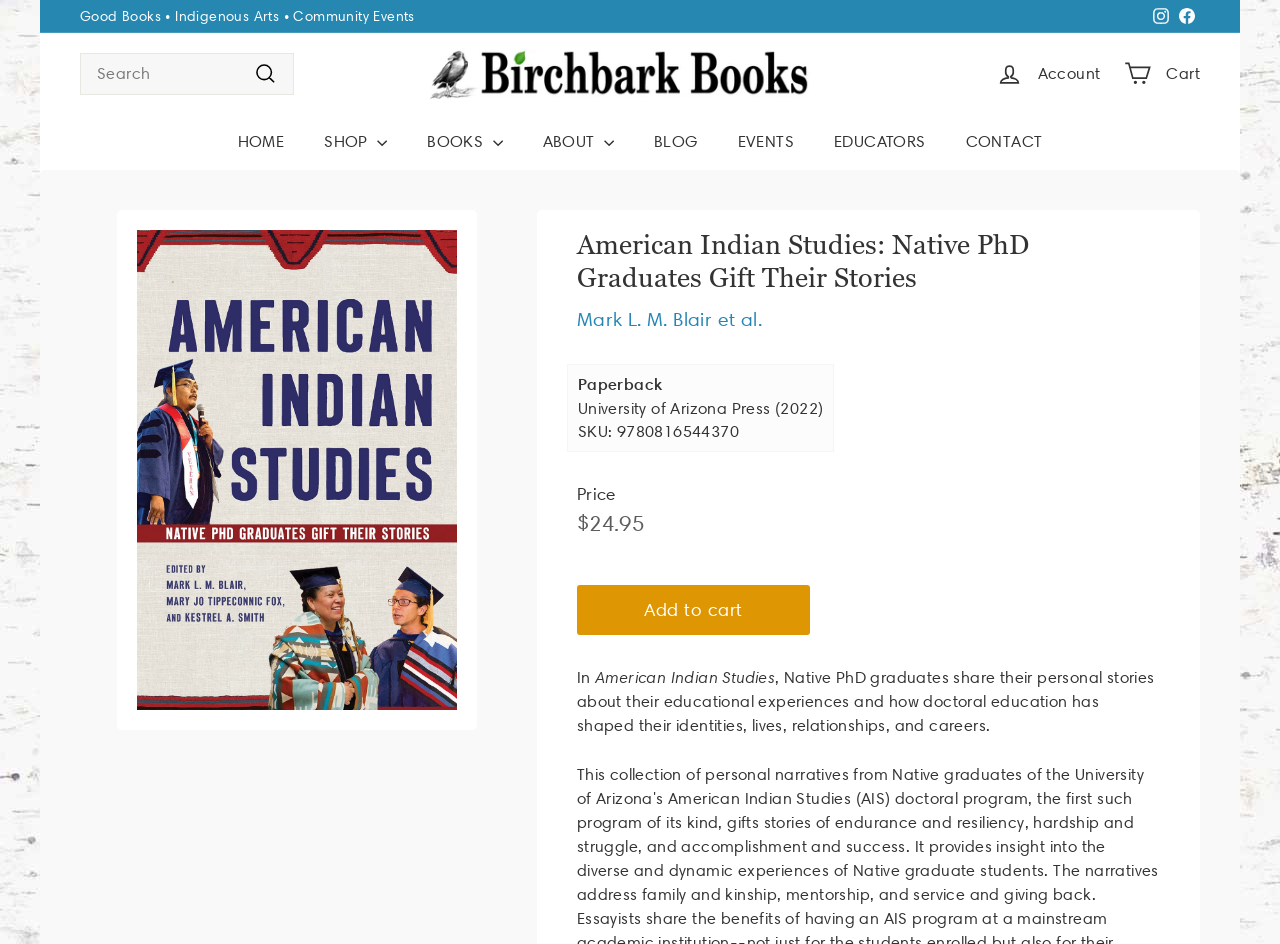Please find the bounding box coordinates of the element that needs to be clicked to perform the following instruction: "Visit Instagram". The bounding box coordinates should be four float numbers between 0 and 1, represented as [left, top, right, bottom].

[0.897, 0.001, 0.917, 0.034]